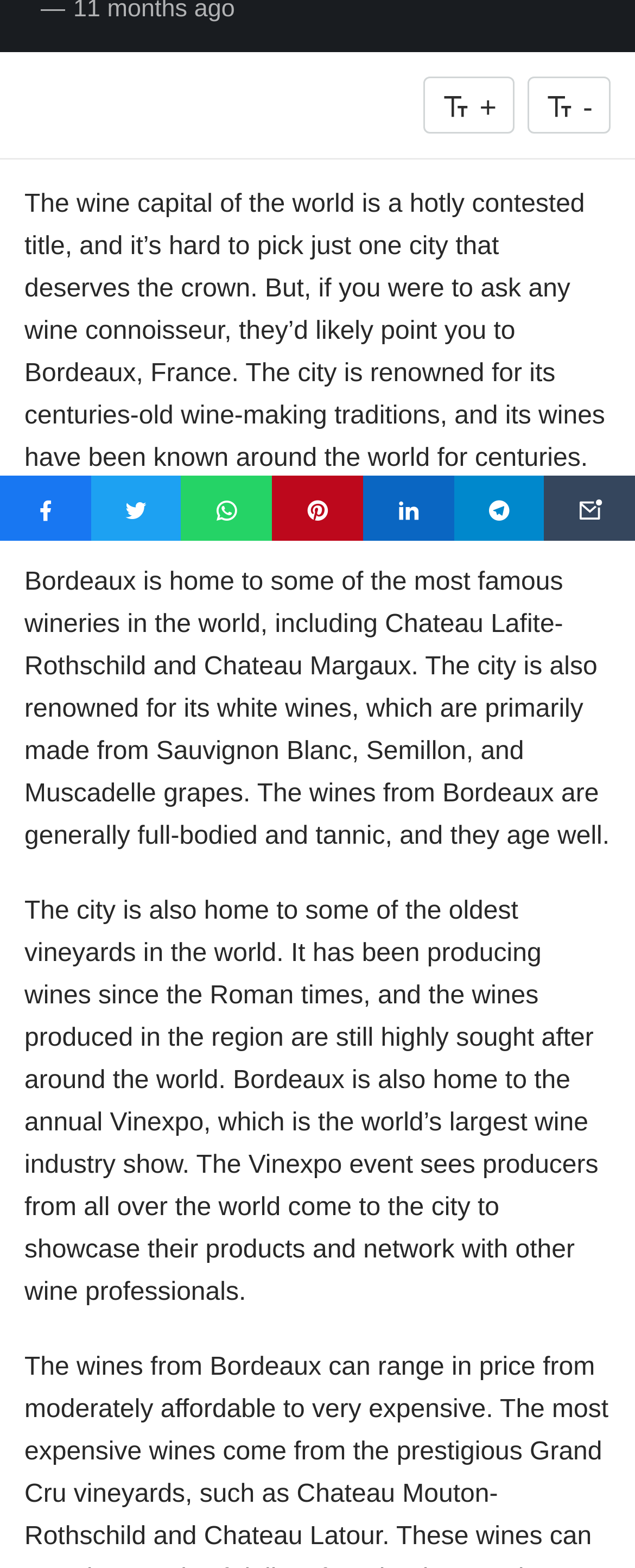Predict the bounding box of the UI element based on the description: "title="Share on Linkedin"". The coordinates should be four float numbers between 0 and 1, formatted as [left, top, right, bottom].

[0.571, 0.303, 0.714, 0.345]